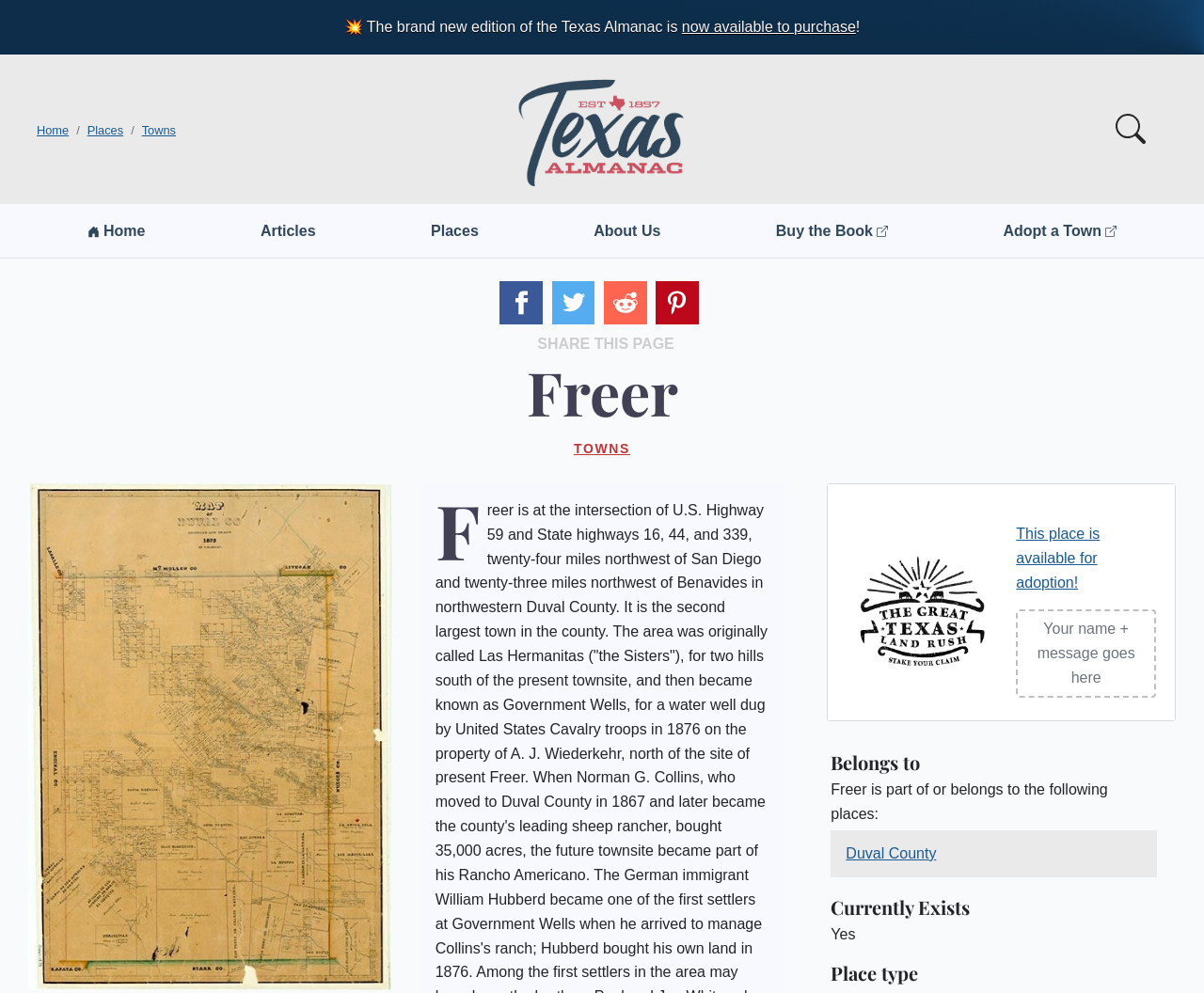Can you pinpoint the bounding box coordinates for the clickable element required for this instruction: "Adopt a town"? The coordinates should be four float numbers between 0 and 1, i.e., [left, top, right, bottom].

[0.827, 0.213, 0.934, 0.252]